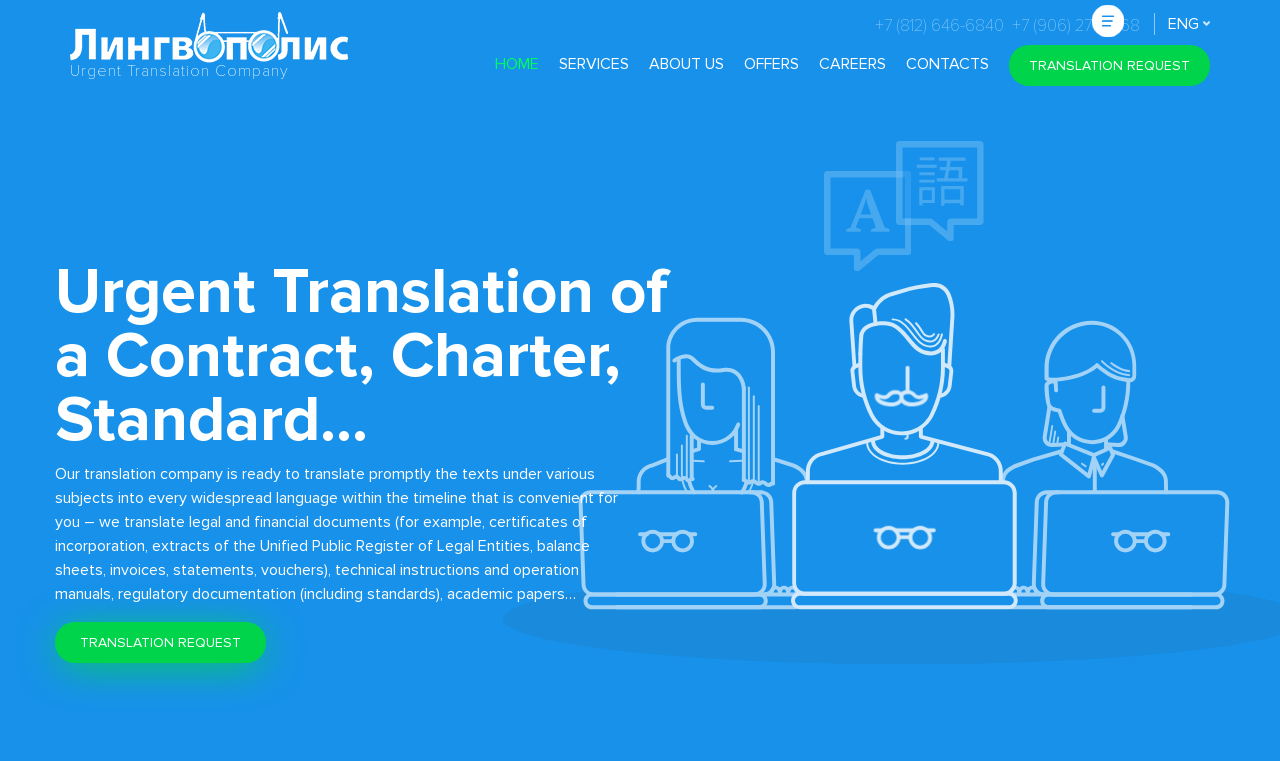Offer a detailed explanation of the webpage layout and contents.

The webpage is the homepage of Lingvopolis, a translation company. At the top left, there is a link to an urgent translation company, accompanied by a small image. On the top right, there is a prominent link to submit a translation request. 

Below the top section, there is a navigation menu with links to different sections of the website, including Home, Services, About Us, Offers, Careers, and Contacts. These links are evenly spaced and aligned horizontally.

On the bottom left, there is a section that appears to be a brief introduction to the company's services. It starts with a heading that mentions urgent translation of various documents, followed by a paragraph of text that describes the types of documents the company can translate, including legal and financial documents, technical instructions, and academic papers.

To the right of this section, there are two images, one above the other. Above the images, there are two phone numbers listed as links. On the top right corner, there is a small text "ENG", which likely indicates the language of the webpage.

There is also a call-to-action link to submit a translation request at the bottom of the page, below the introductory section.